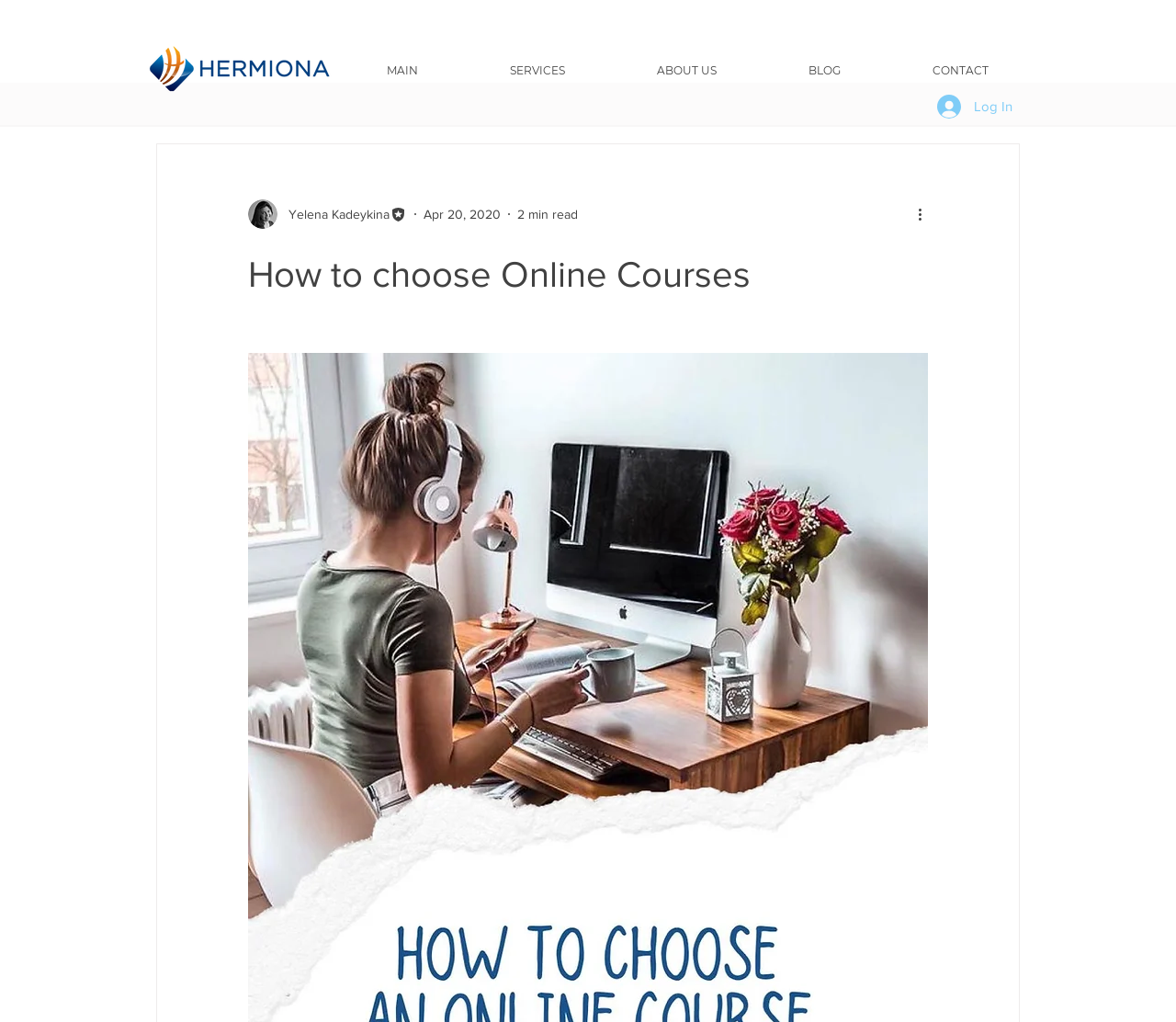Using the element description CONTACT, predict the bounding box coordinates for the UI element. Provide the coordinates in (top-left x, top-left y, bottom-right x, bottom-right y) format with values ranging from 0 to 1.

[0.754, 0.058, 0.88, 0.08]